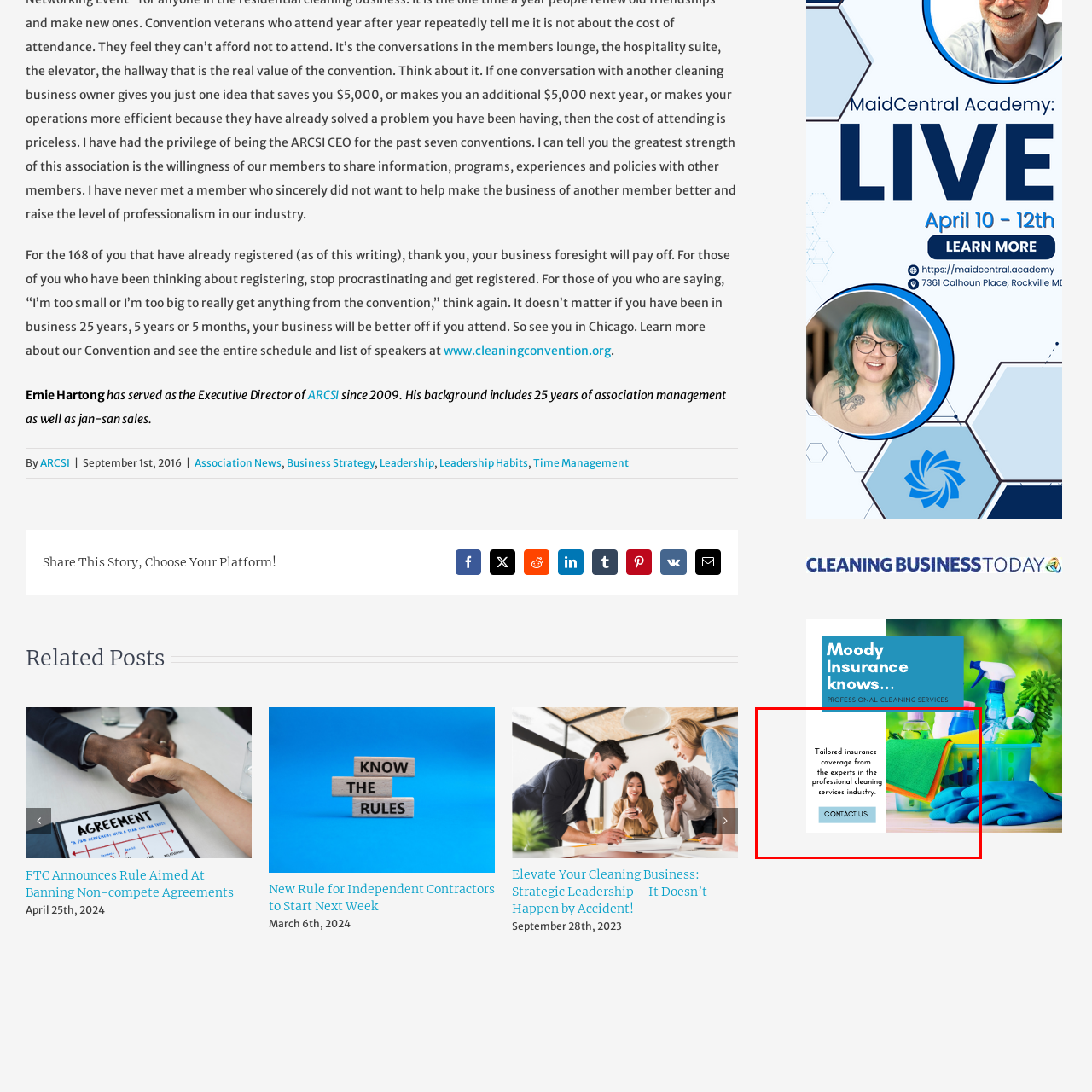Explain in detail what is depicted in the image within the red-bordered box.

The image features a visually appealing layout that promotes tailored insurance coverage specifically designed for the professional cleaning services industry. In the foreground, vibrant cleaning tools, including green microfiber cloths and bottles of cleaning supplies, create a colorful and inviting atmosphere. The message emphasizes the expertise available to assist those in the cleaning sector, reassuring potential customers of the specialized nature of the insurance offered. A prominent "CONTACT US" button invites viewers to take action, encouraging them to reach out for more information on coverage options tailored to their needs. This image effectively combines visual elements with a clear call to action, appealing to professional cleaners seeking reliable insurance solutions.